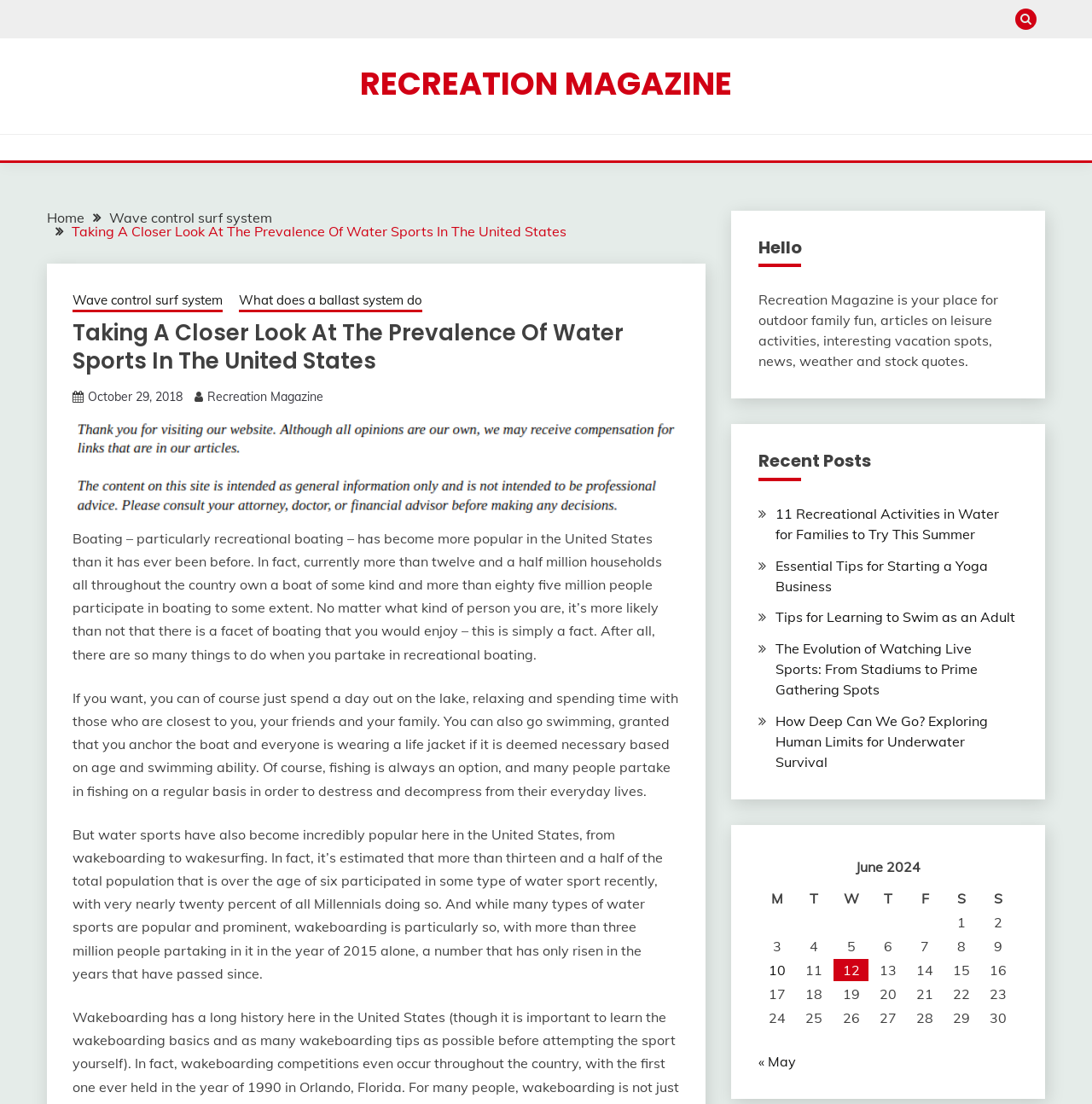What is the main heading of this webpage? Please extract and provide it.

Taking A Closer Look At The Prevalence Of Water Sports In The United States